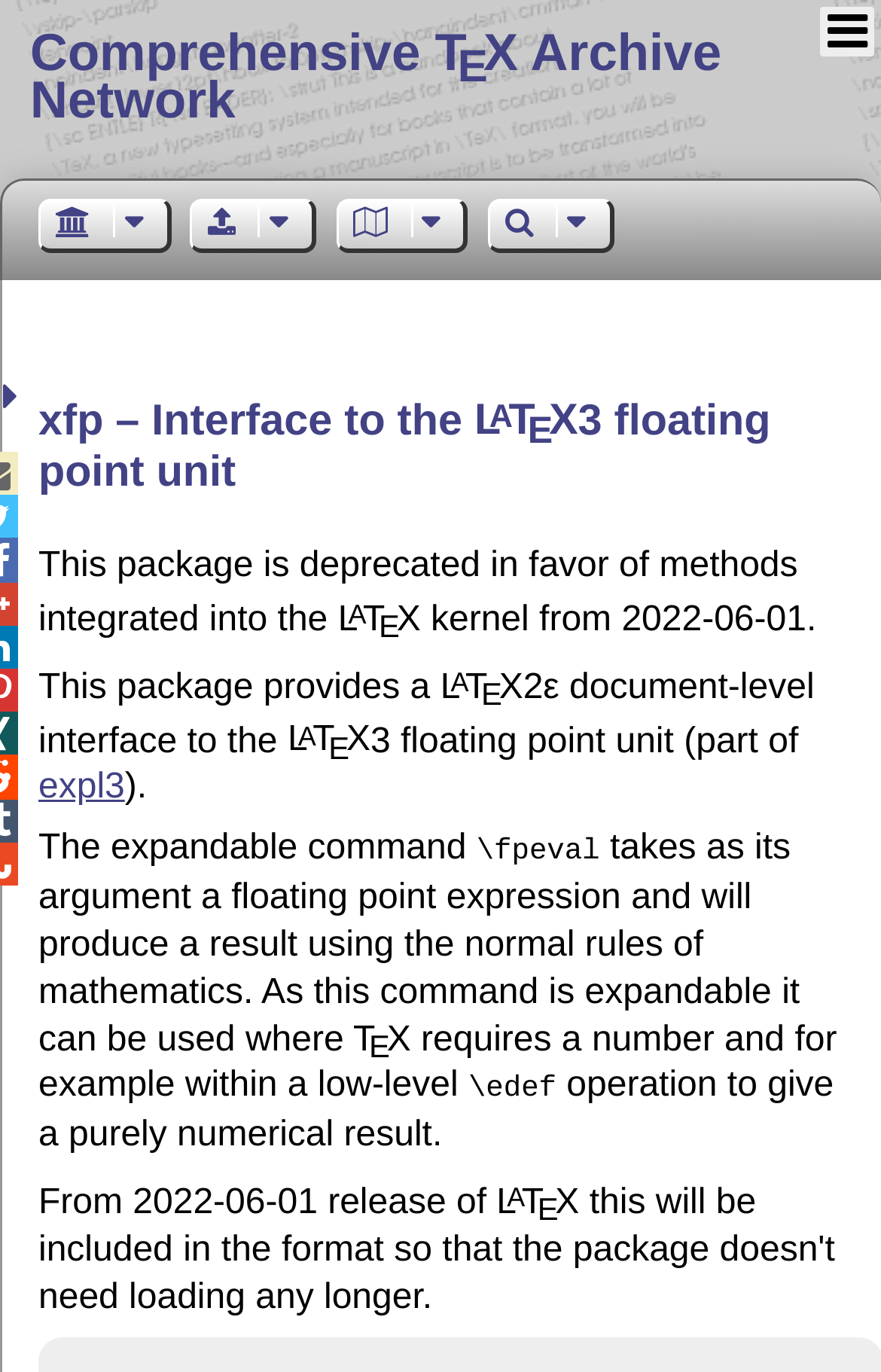Based on the element description CTAN Comprehensive TeX Archive Network, identify the bounding box of the UI element in the given webpage screenshot. The coordinates should be in the format (top-left x, top-left y, bottom-right x, bottom-right y) and must be between 0 and 1.

[0.034, 0.017, 0.819, 0.095]